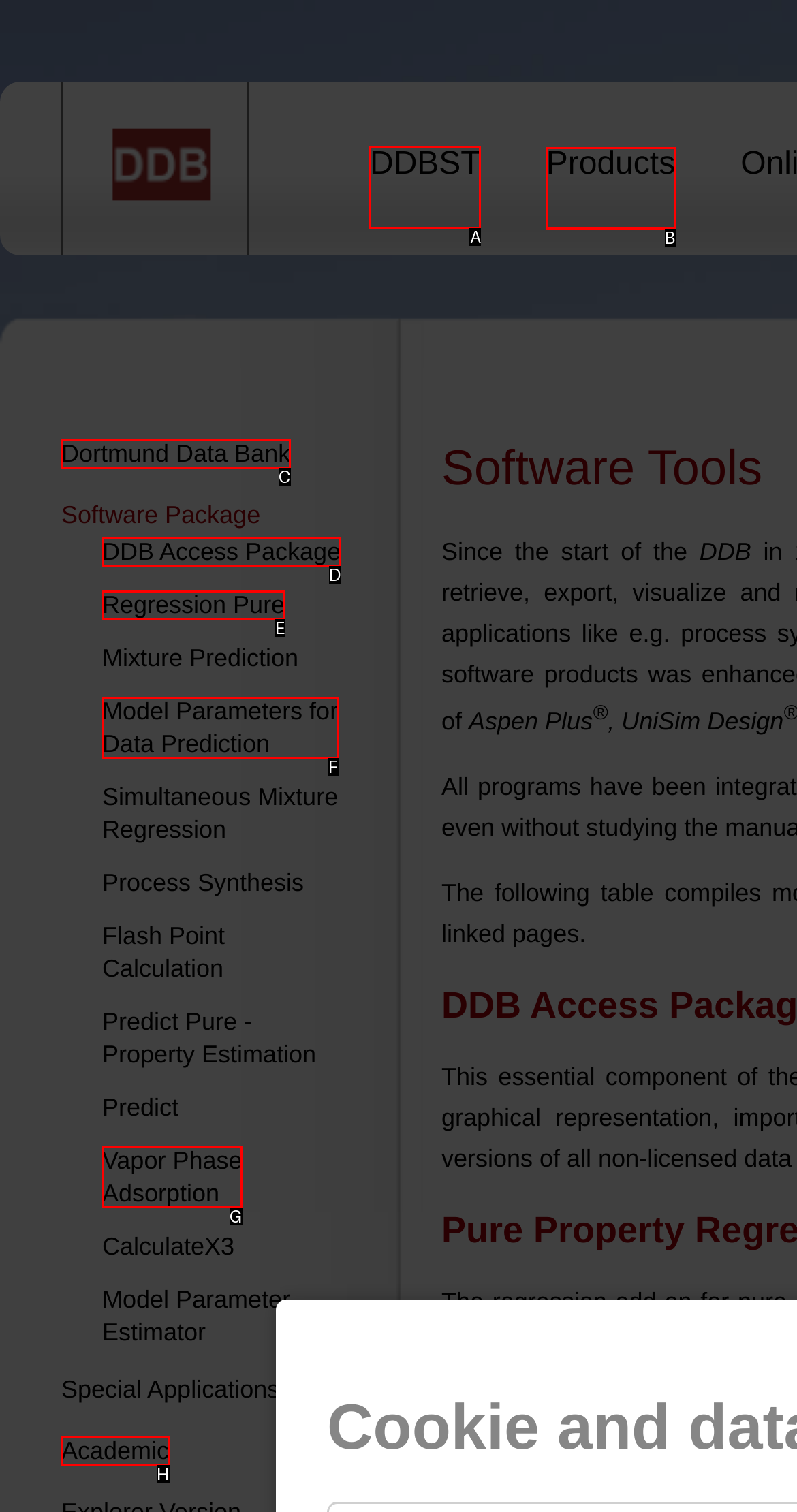Identify which lettered option to click to carry out the task: click on the 'DDBST' link. Provide the letter as your answer.

A